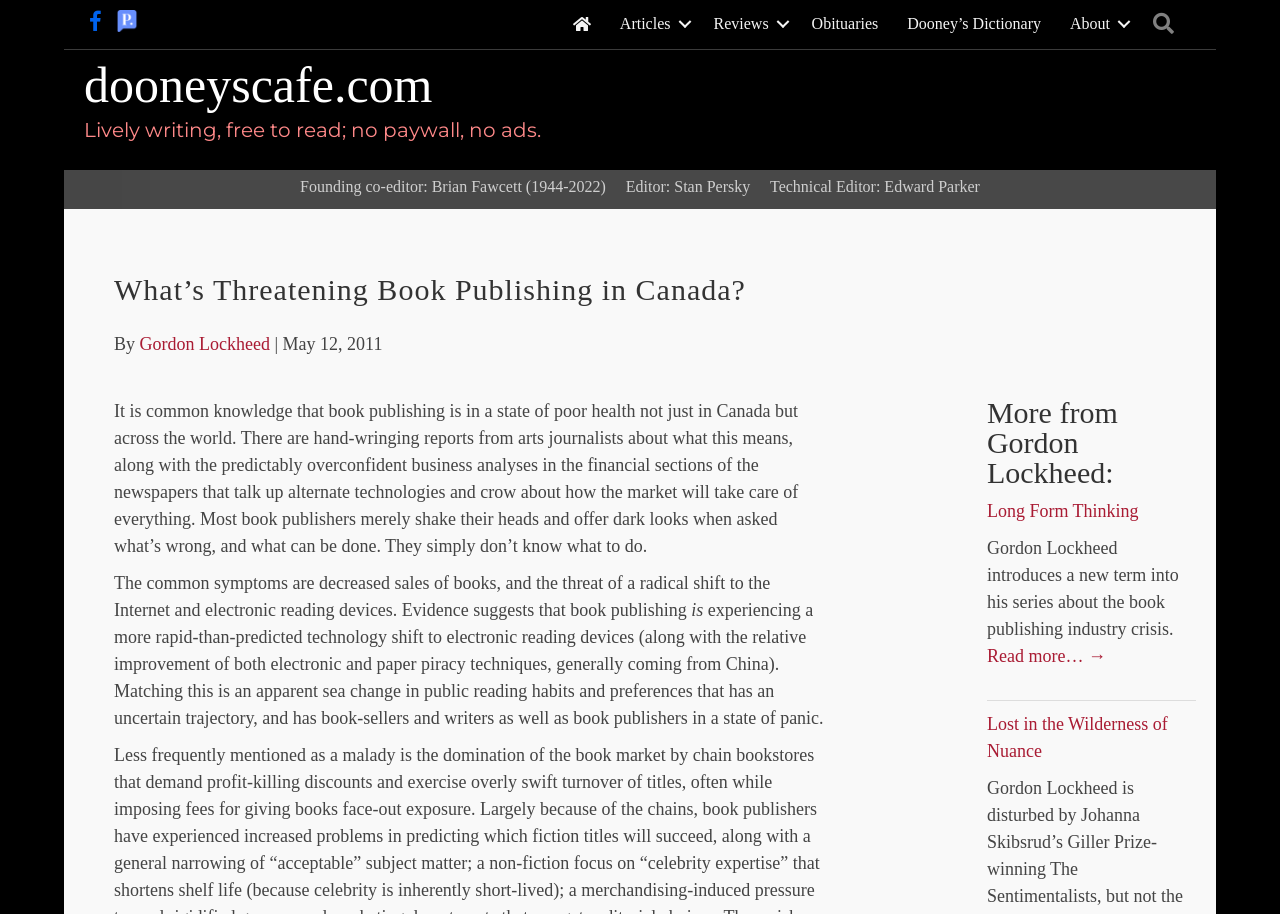Please give a concise answer to this question using a single word or phrase: 
What is the topic of the article?

Book publishing in Canada